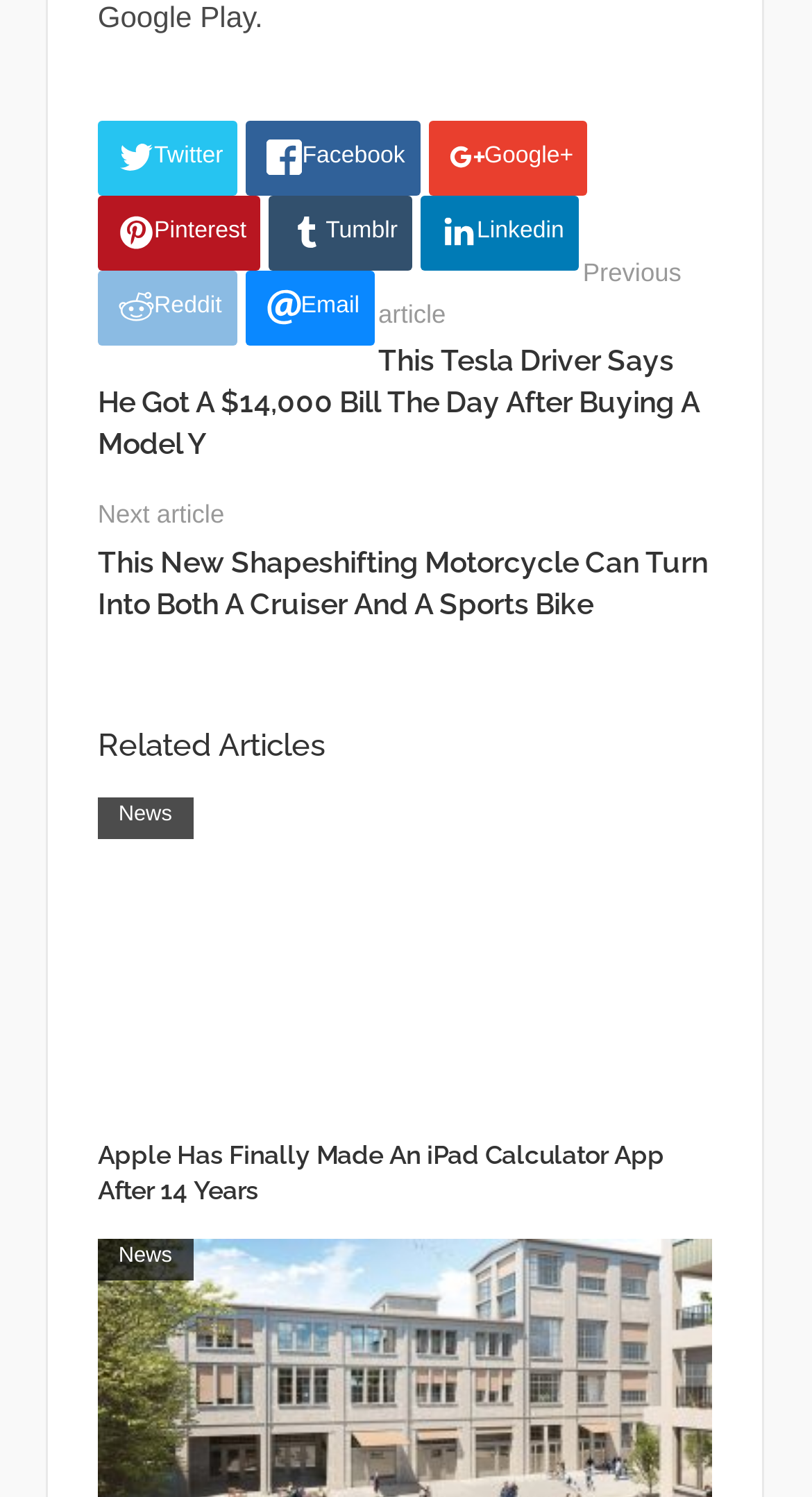Given the element description: "Previous product", predict the bounding box coordinates of this UI element. The coordinates must be four float numbers between 0 and 1, given as [left, top, right, bottom].

None